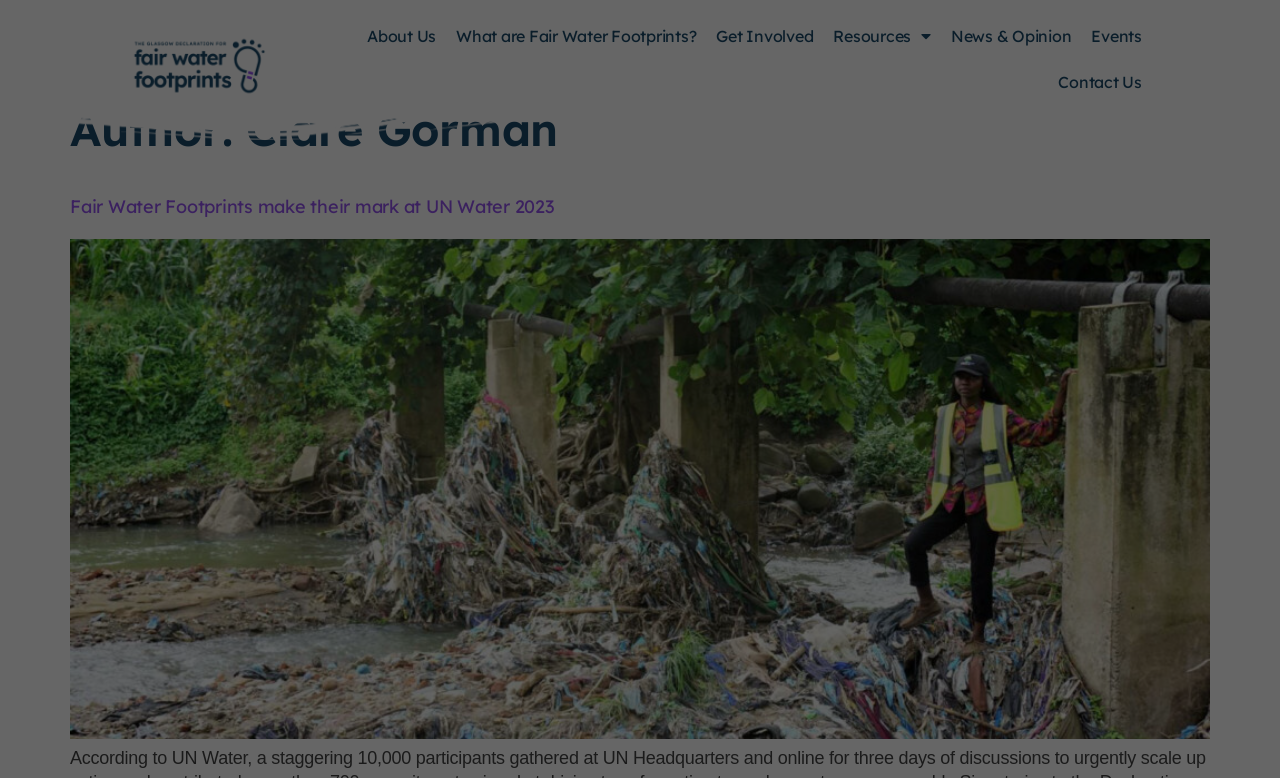Locate the bounding box coordinates of the item that should be clicked to fulfill the instruction: "read the article about fair water footprints at un water 2023".

[0.055, 0.251, 0.433, 0.281]